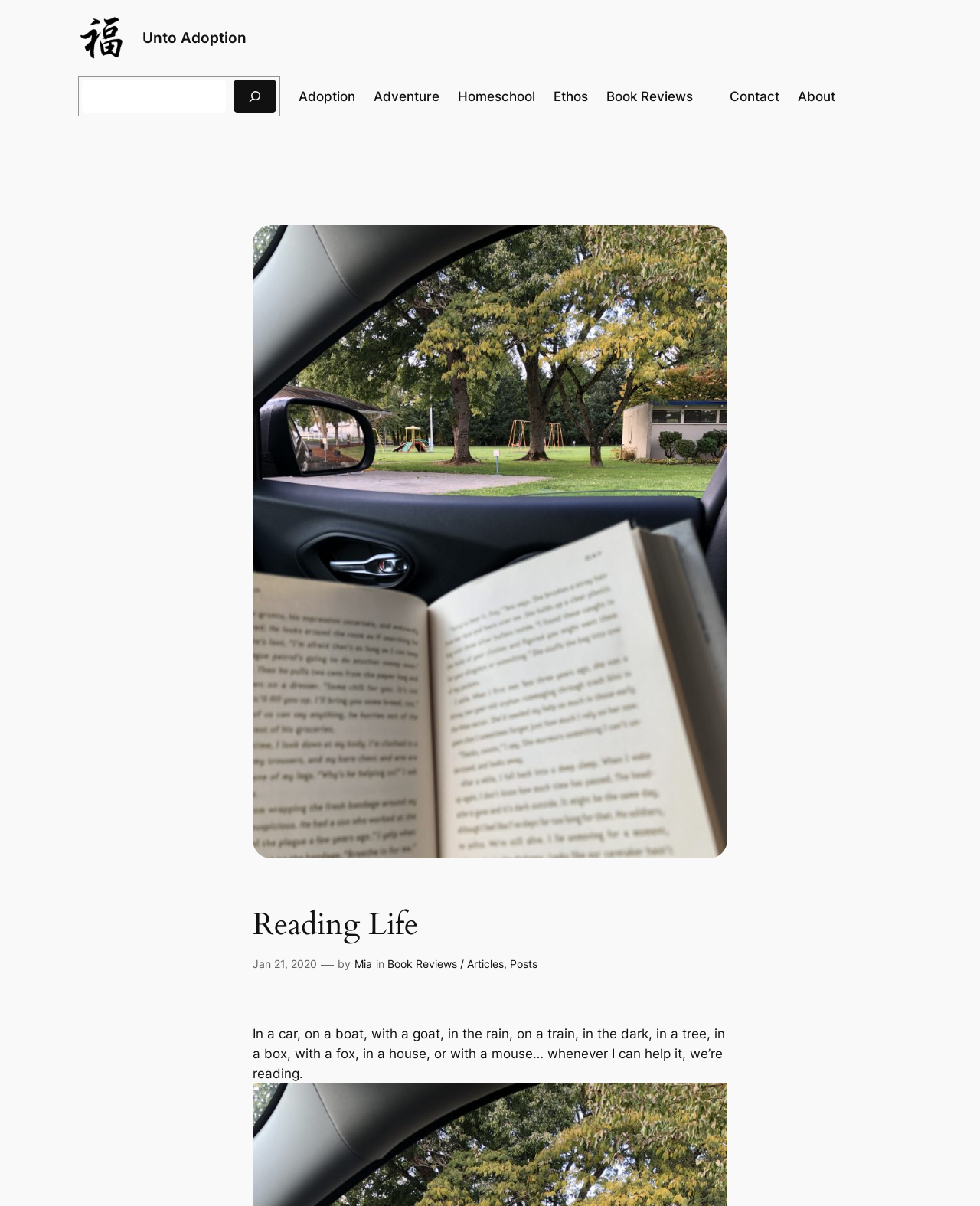Can you give a detailed response to the following question using the information from the image? How many categories are listed in the navigation?

The navigation element 'Categories' contains 7 links: 'Adoption', 'Adventure', 'Homeschool', 'Ethos', 'Book Reviews', 'Contact', and 'About'. These links are likely categories for the website's content.